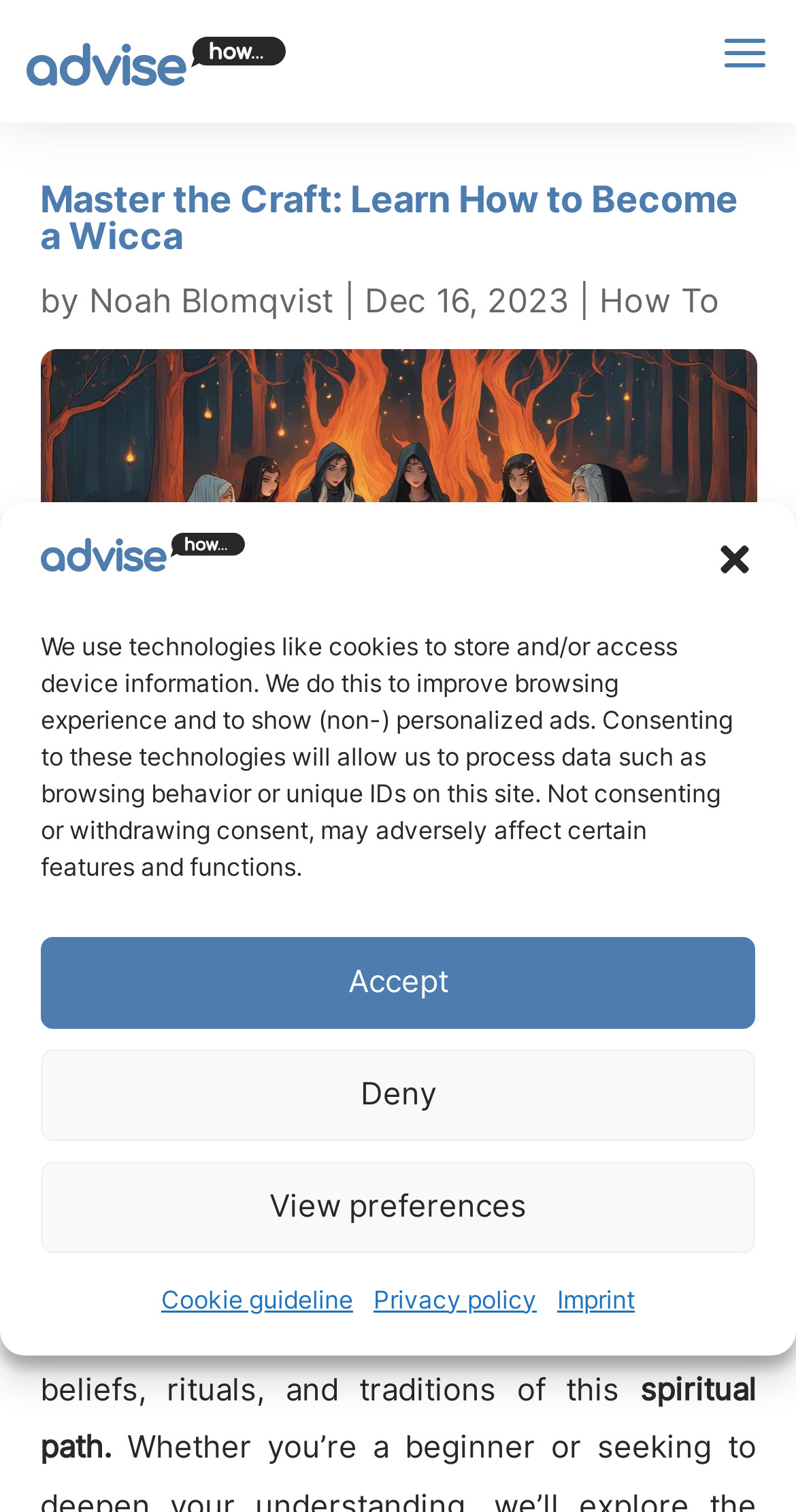Bounding box coordinates are given in the format (top-left x, top-left y, bottom-right x, bottom-right y). All values should be floating point numbers between 0 and 1. Provide the bounding box coordinate for the UI element described as: Accept

[0.051, 0.619, 0.949, 0.68]